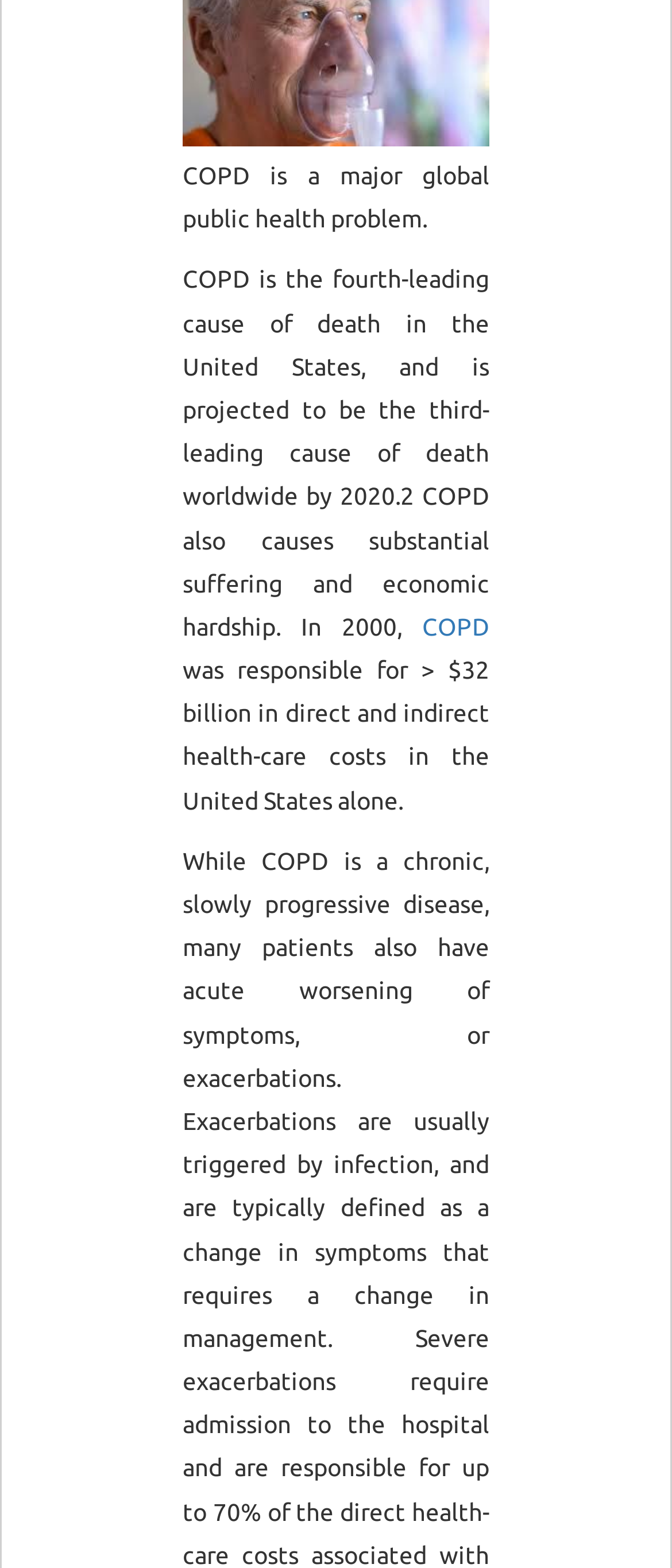Pinpoint the bounding box coordinates of the area that should be clicked to complete the following instruction: "Learn more about COPD". The coordinates must be given as four float numbers between 0 and 1, i.e., [left, top, right, bottom].

[0.185, 0.618, 0.279, 0.636]